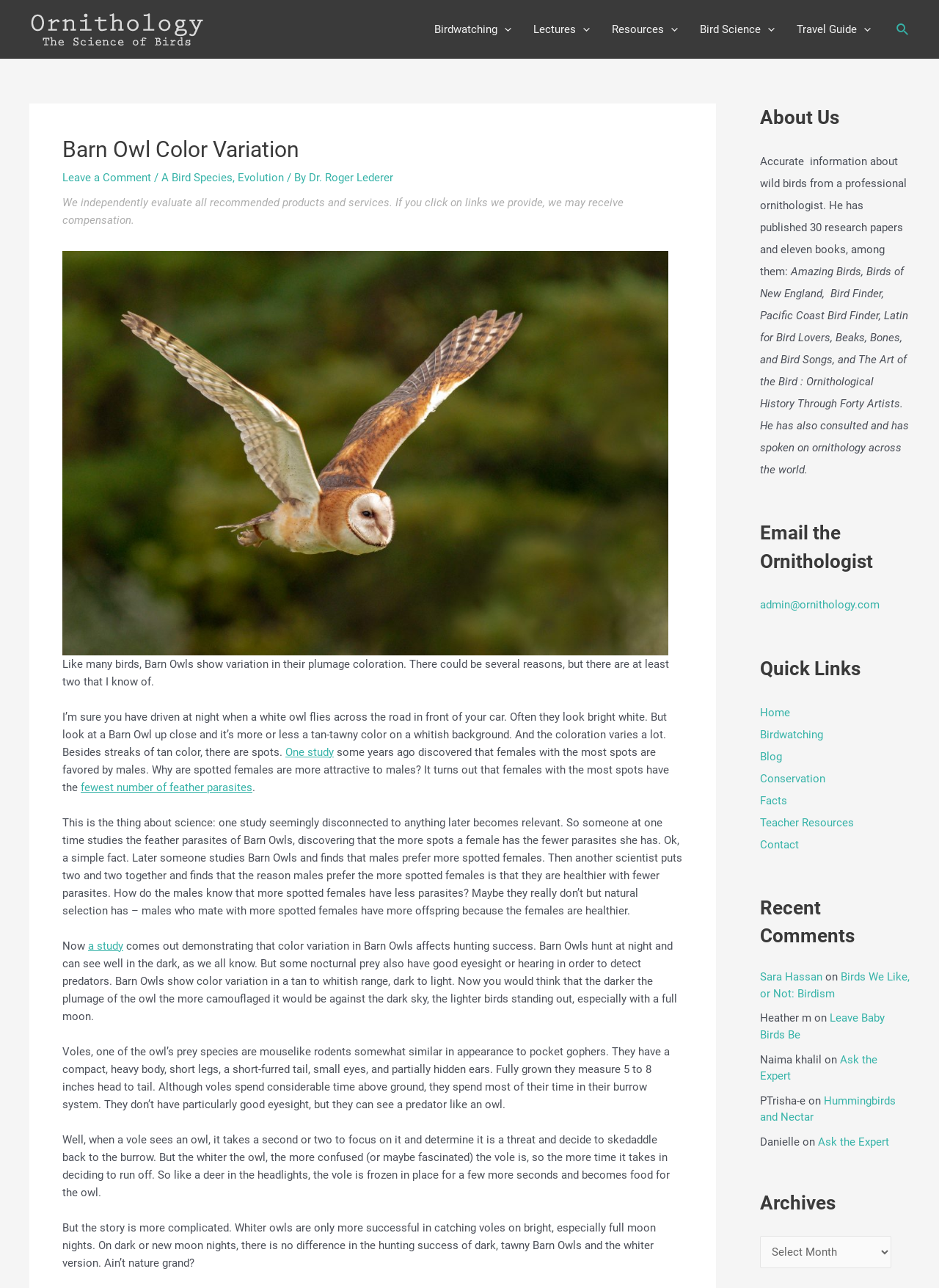Please identify the bounding box coordinates of the region to click in order to complete the task: "Click on the link to leave a comment". The coordinates must be four float numbers between 0 and 1, specified as [left, top, right, bottom].

[0.066, 0.133, 0.161, 0.143]